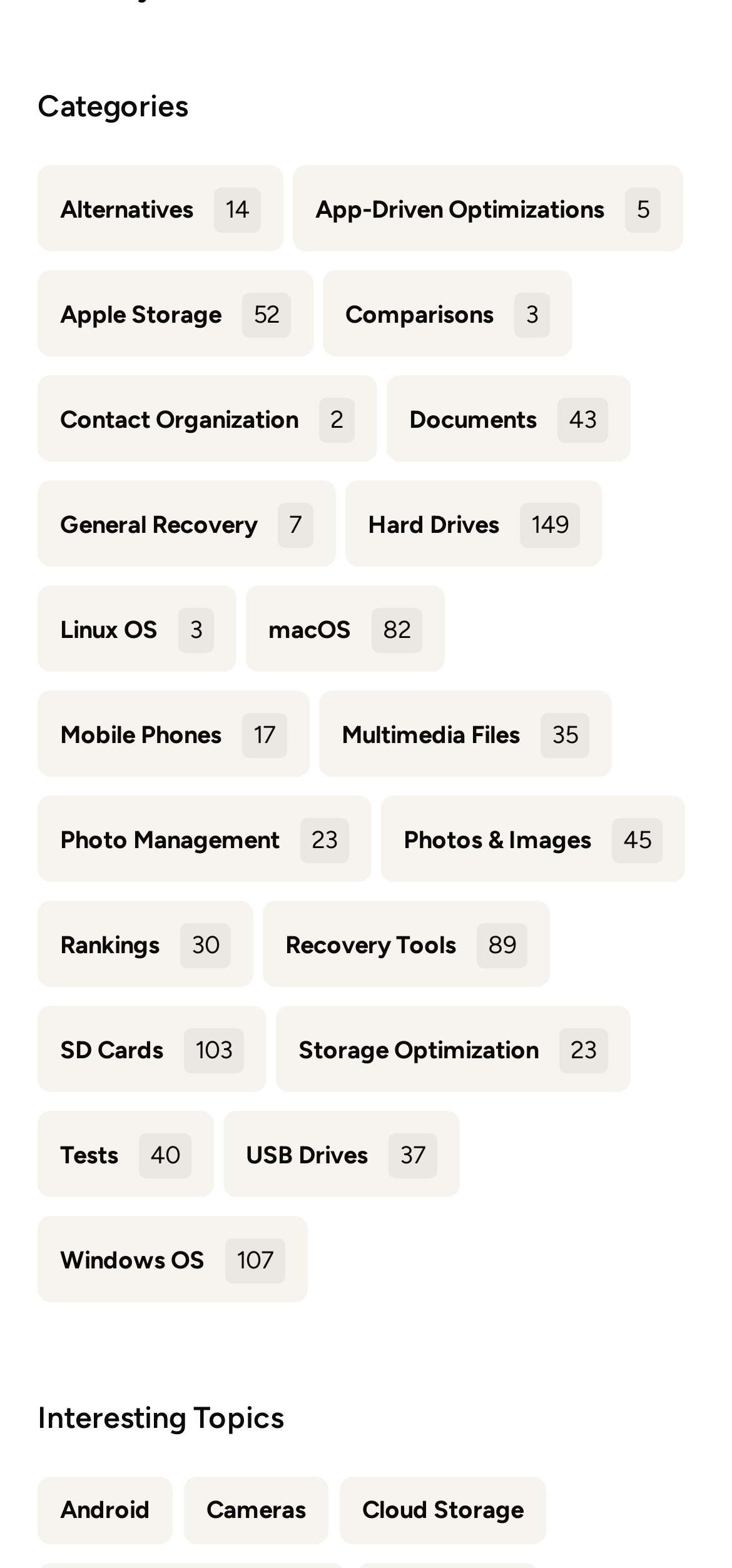Provide your answer in one word or a succinct phrase for the question: 
Is there a category related to Apple?

Yes